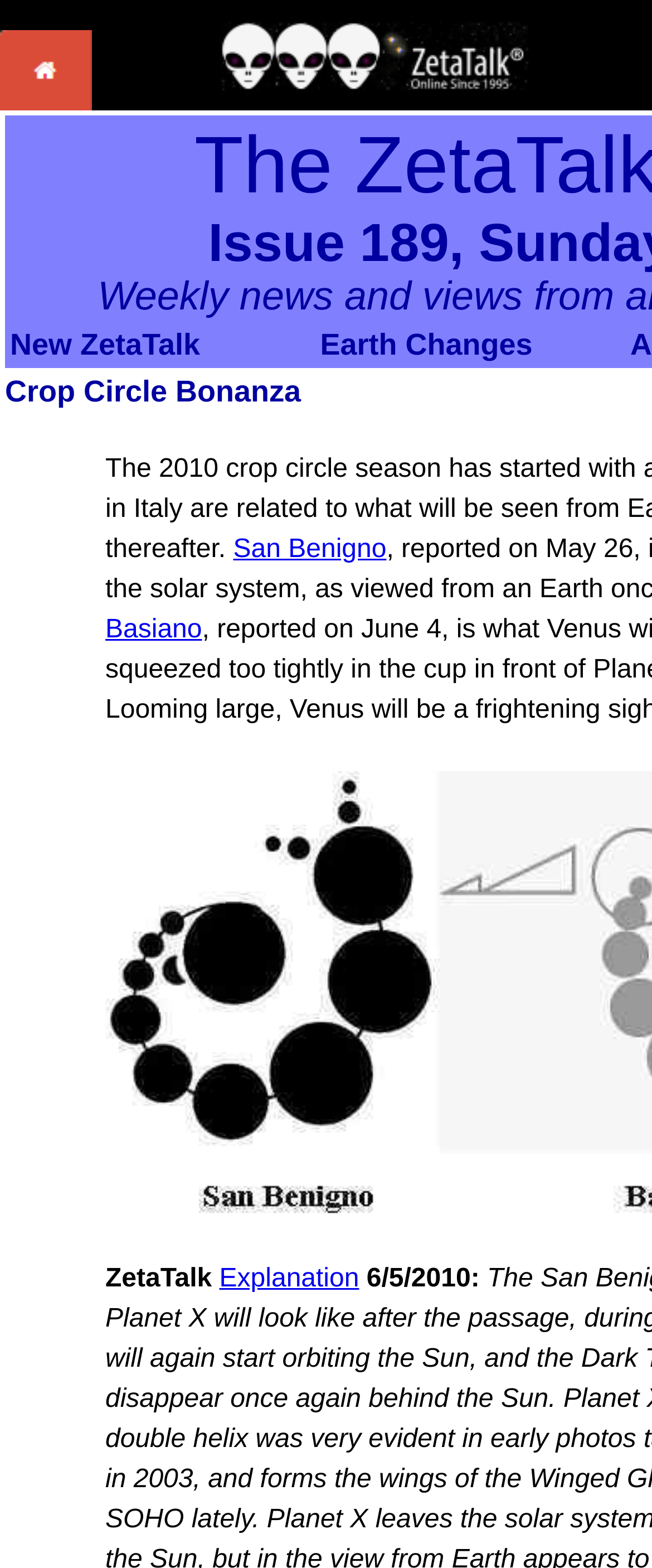Please find the bounding box for the UI component described as follows: "title="link to Home Page"".

[0.0, 0.057, 0.141, 0.075]